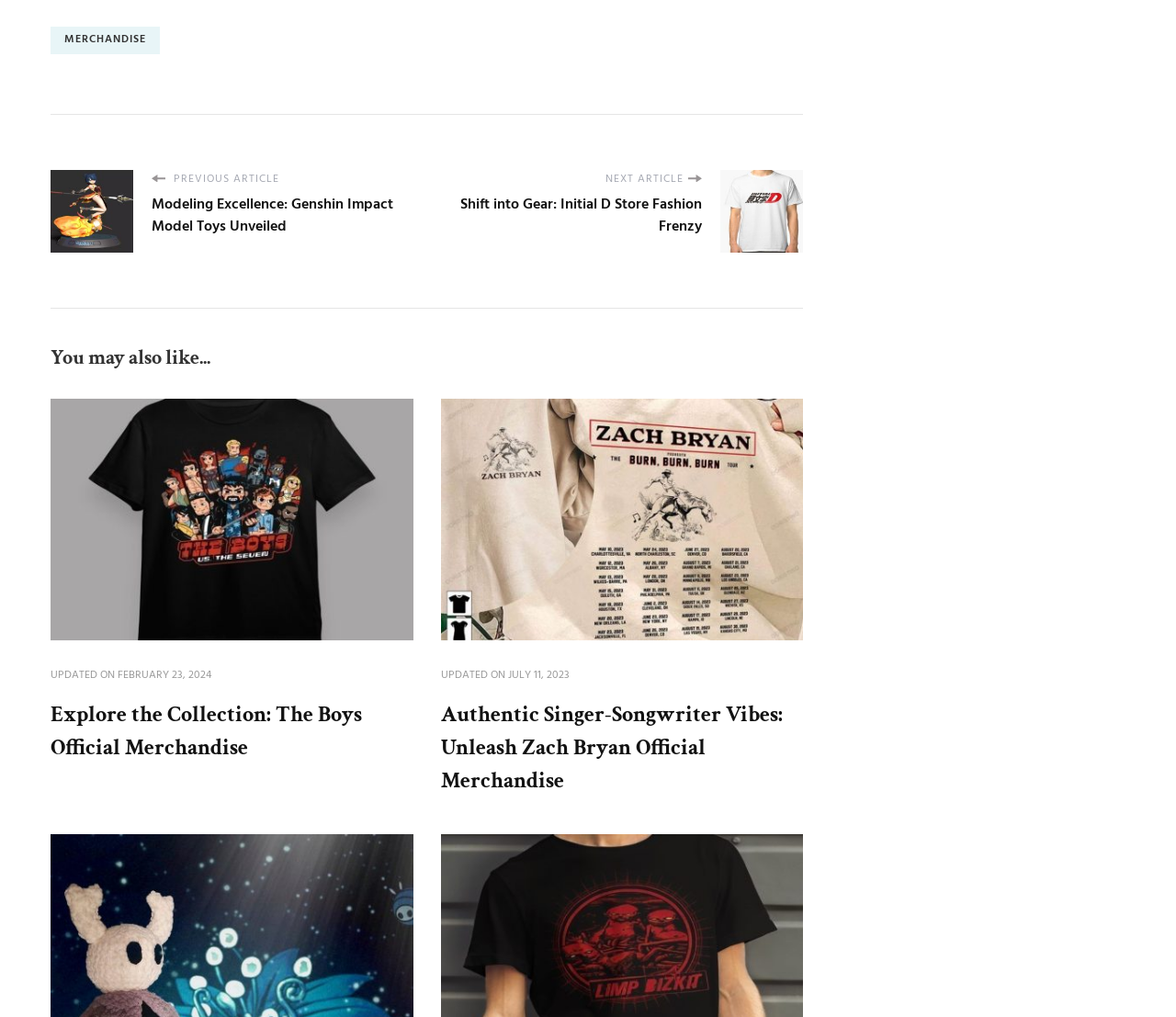What is the title of the previous article?
Offer a detailed and full explanation in response to the question.

The title of the previous article can be found by looking at the link element with the text 'PREVIOUS ARTICLE Modeling Excellence: Genshin Impact Model Toys Unveiled'.